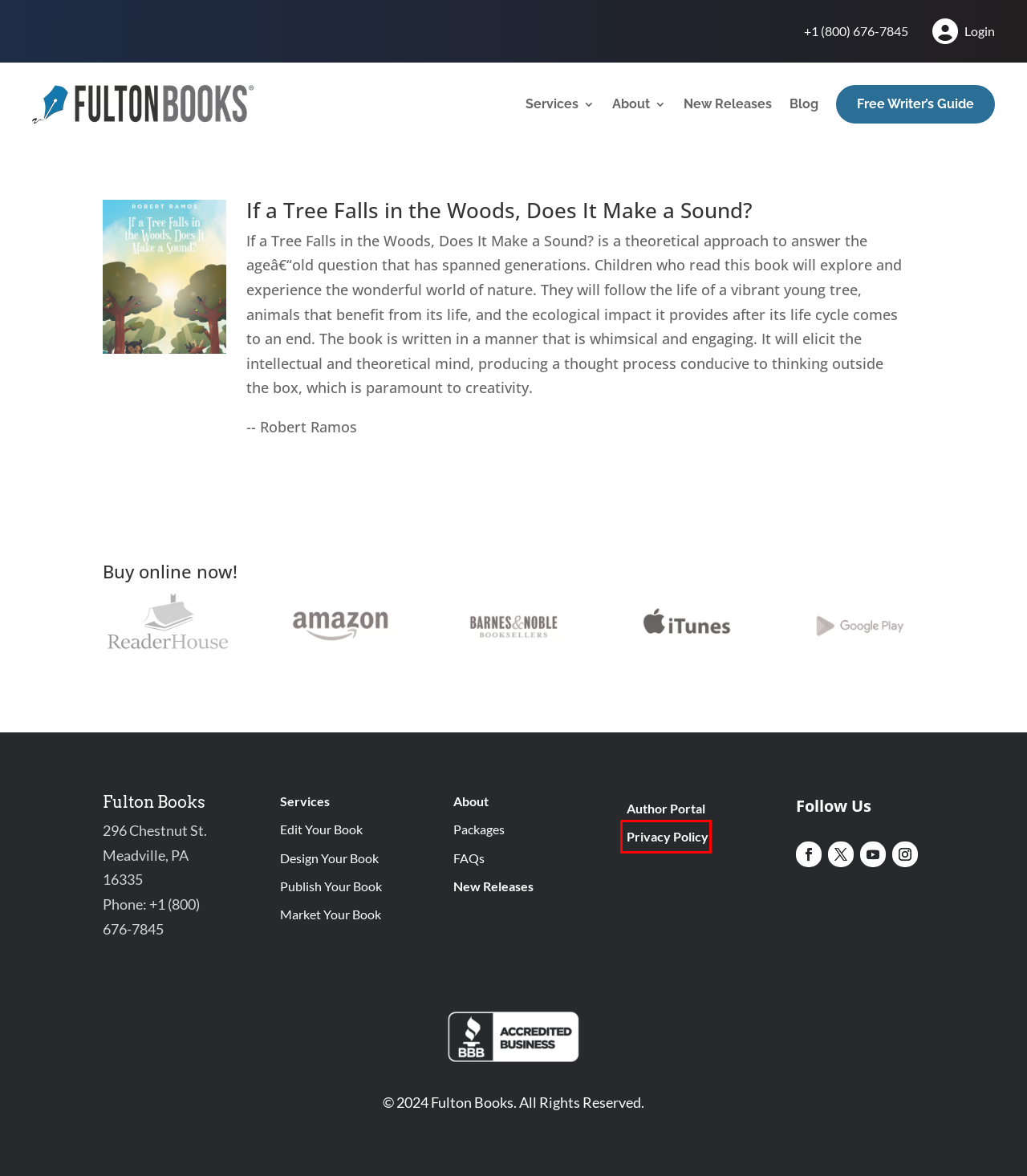You have received a screenshot of a webpage with a red bounding box indicating a UI element. Please determine the most fitting webpage description that matches the new webpage after clicking on the indicated element. The choices are:
A. Illustration, Page And Cover Design - Fulton Books
B. Learn More About Our Publishing House- Fulton Books
C. Learn More About The Packages We Offer - Fulton Books
D. Marketing Services Offered With Fulton Books
E. Explore Our Latest Blog Articles - Fulton Books
F. Fulton Books Author's Portal
G. Read Over The Fulton Books Privacy Policy
H. Our Services - Experience the Fulton Books Difference

G